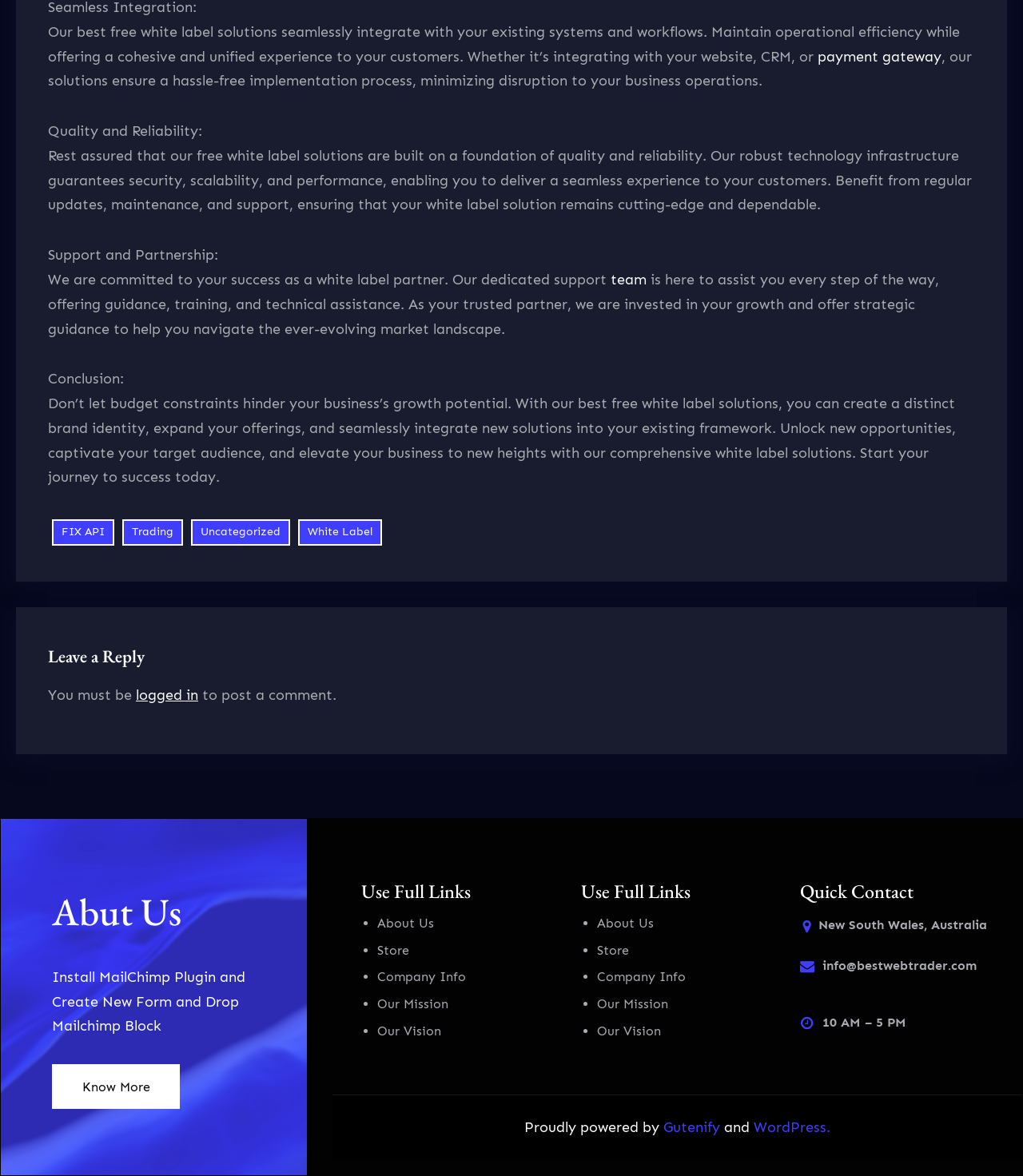Determine the bounding box coordinates of the clickable region to execute the instruction: "Click on the 'Gutenify' link". The coordinates should be four float numbers between 0 and 1, denoted as [left, top, right, bottom].

[0.649, 0.951, 0.708, 0.966]